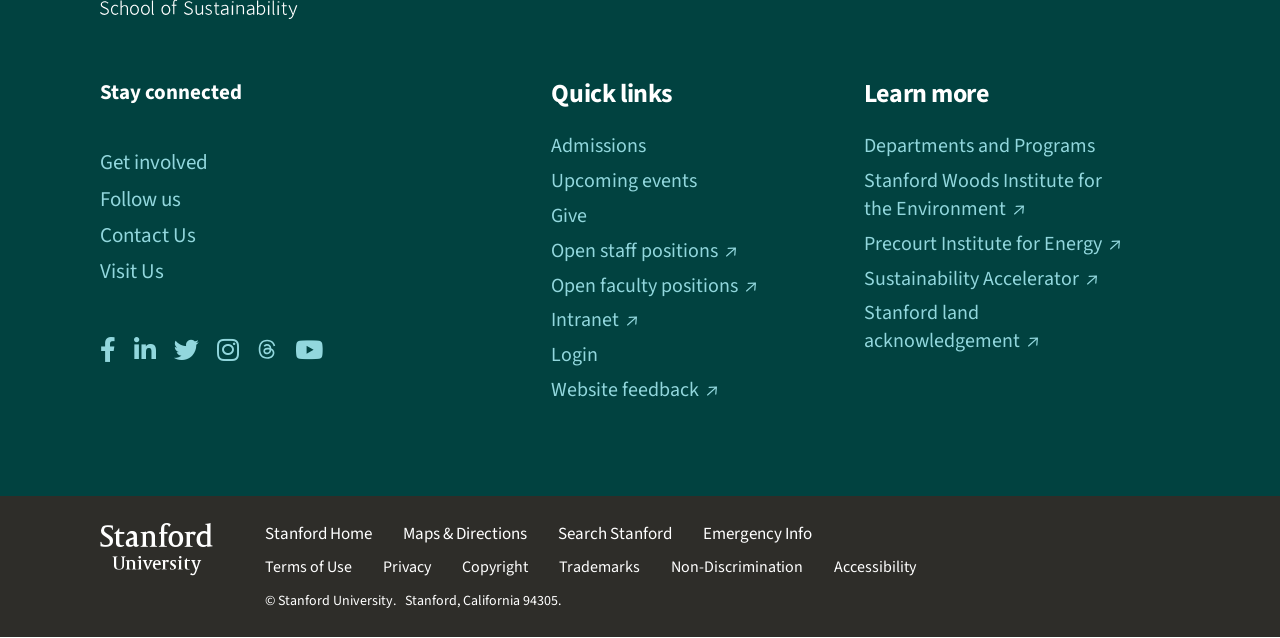Please determine the bounding box coordinates of the area that needs to be clicked to complete this task: 'Get involved'. The coordinates must be four float numbers between 0 and 1, formatted as [left, top, right, bottom].

[0.078, 0.231, 0.162, 0.278]